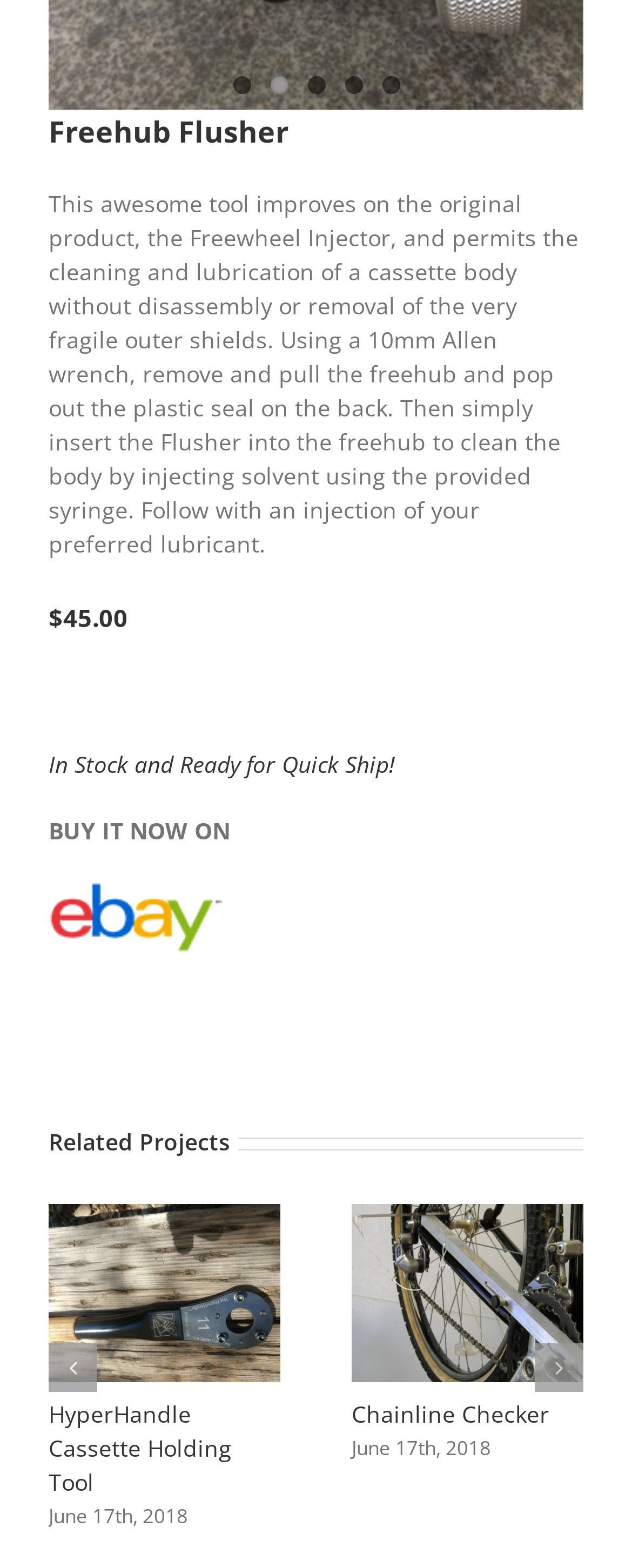How many related projects are shown on this page?
Answer the question using a single word or phrase, according to the image.

2